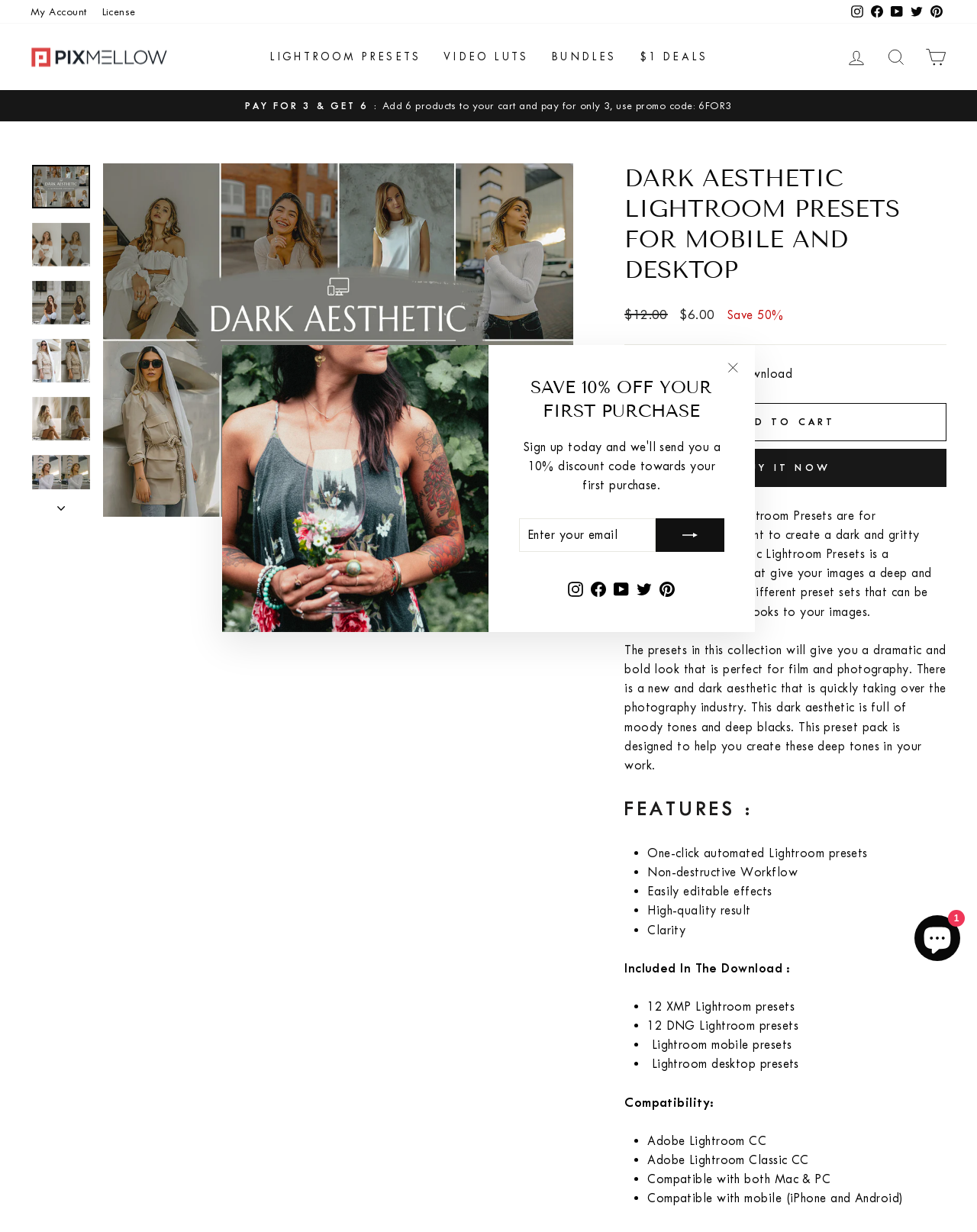Locate the headline of the webpage and generate its content.

DARK AESTHETIC LIGHTROOM PRESETS FOR MOBILE AND DESKTOP